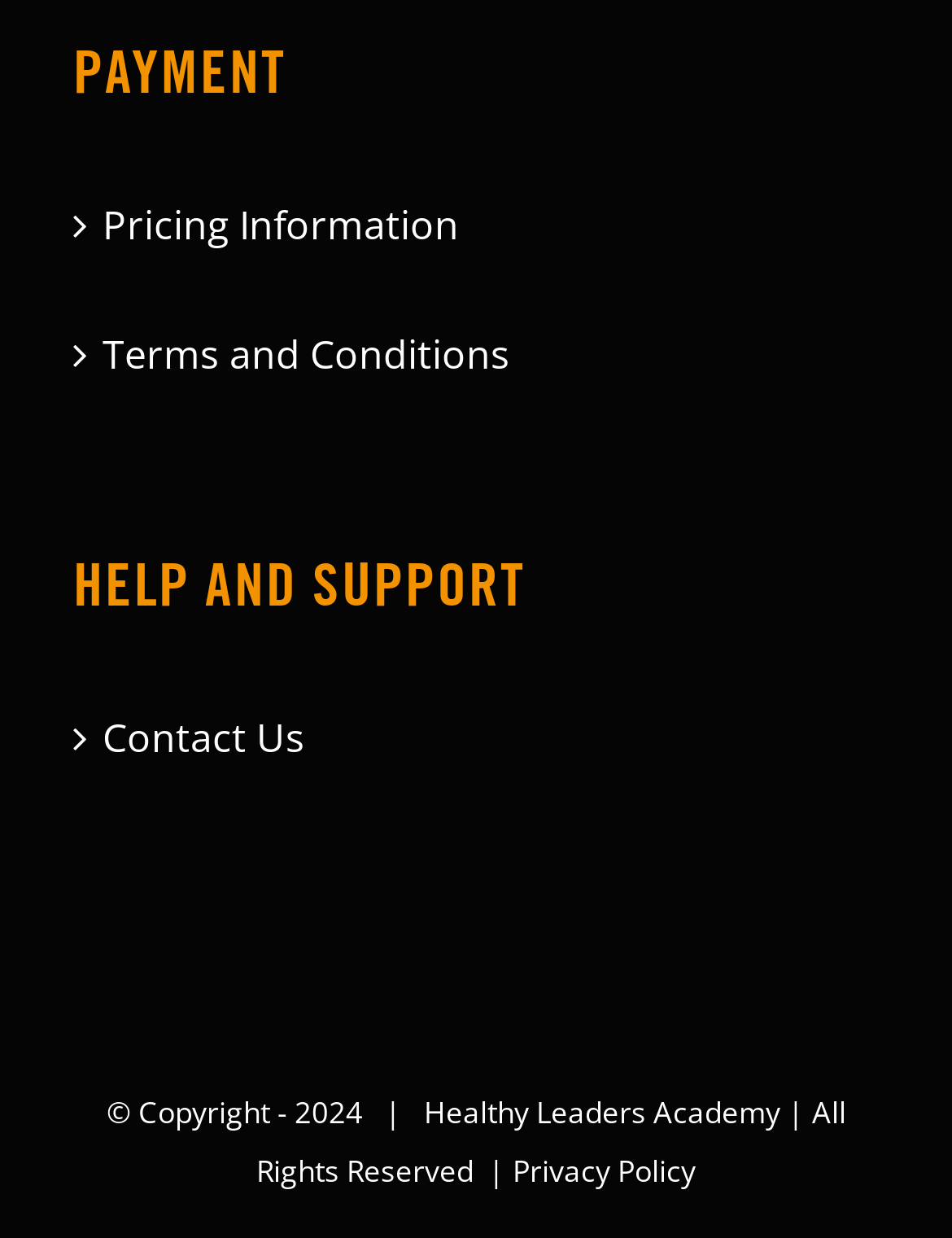Using the description "Contact Us", predict the bounding box of the relevant HTML element.

[0.108, 0.564, 0.897, 0.627]